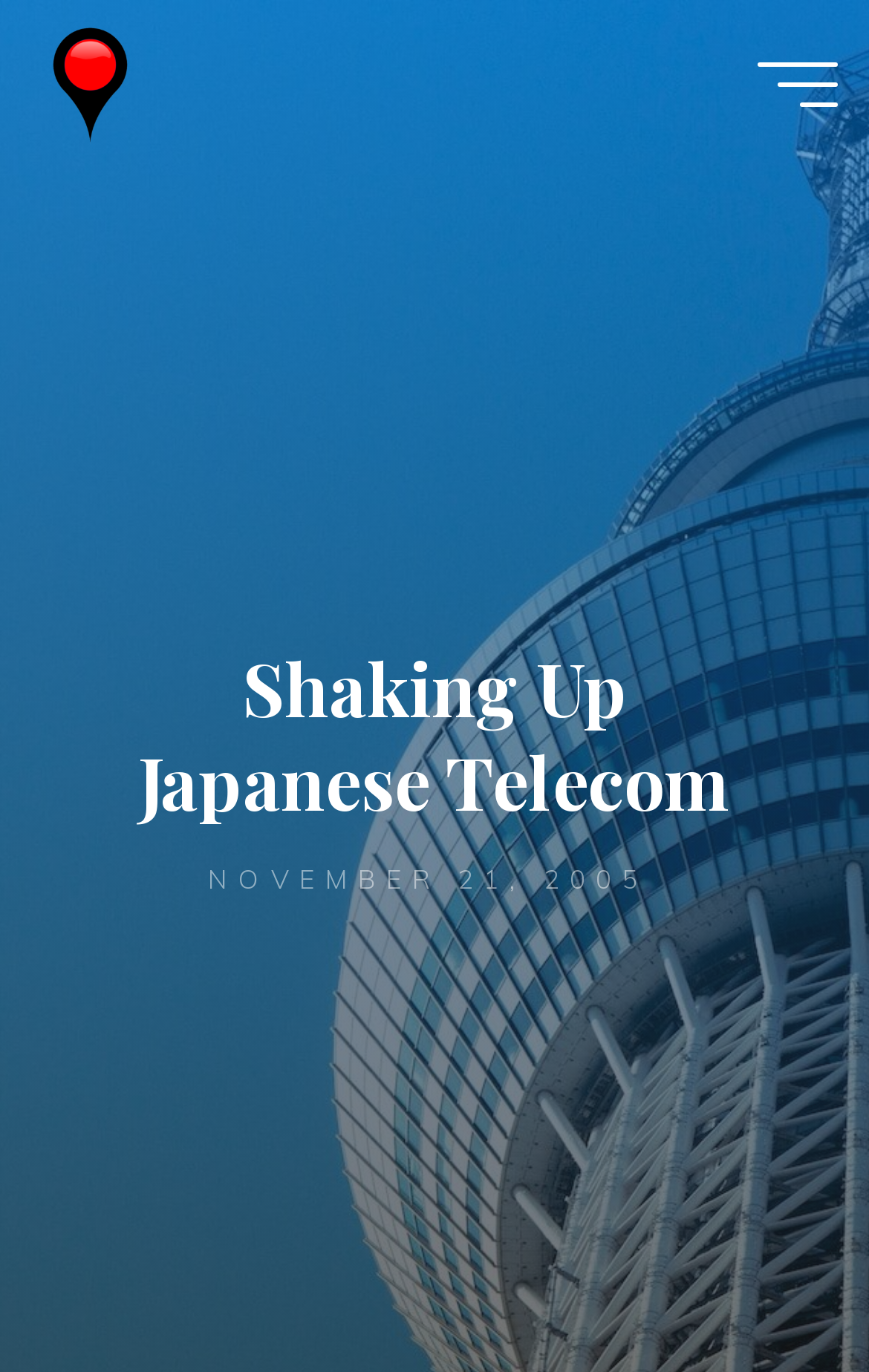Provide the bounding box coordinates of the HTML element described as: "Share on LinkedIn". The bounding box coordinates should be four float numbers between 0 and 1, i.e., [left, top, right, bottom].

None